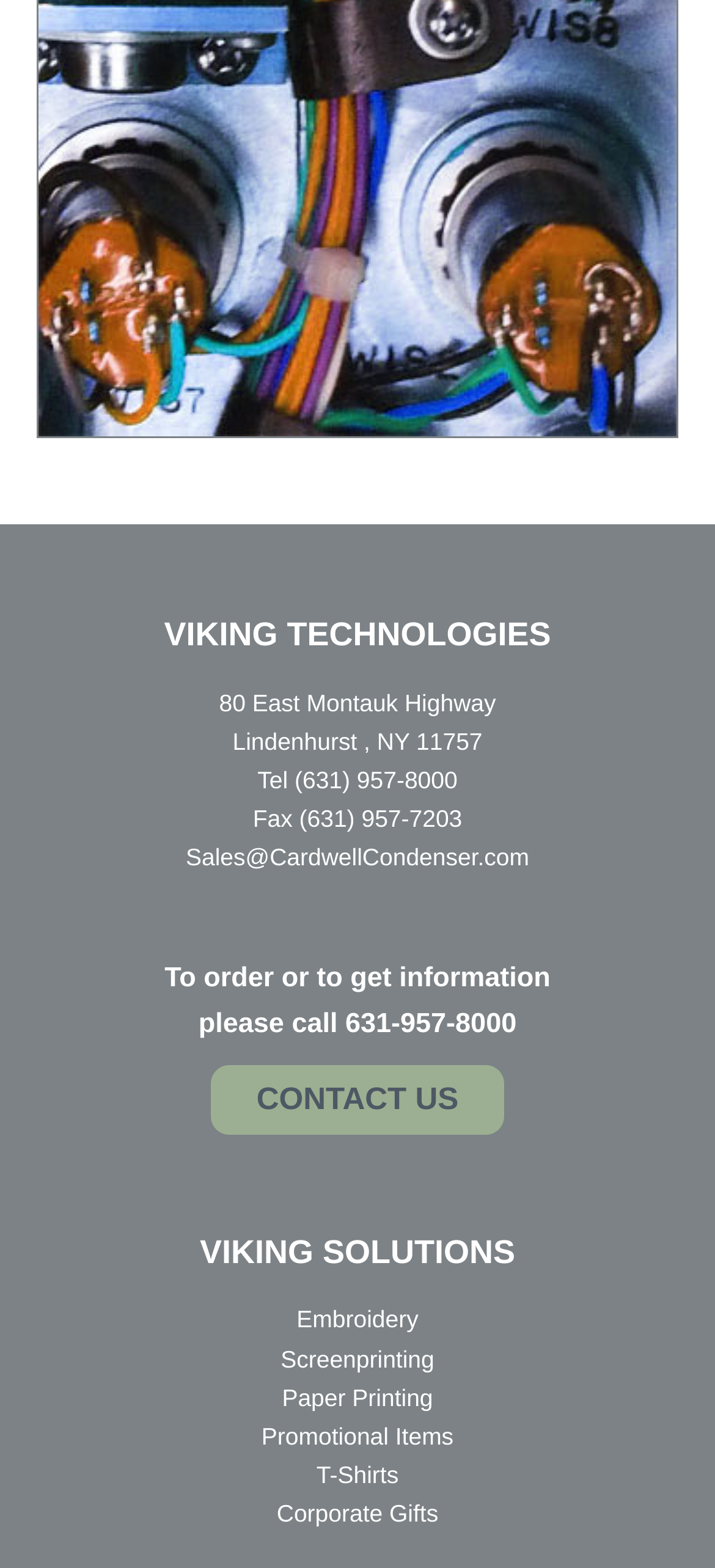Look at the image and answer the question in detail:
What is the fax number of the company?

The fax number of the company can be found in the contact information section, which is located in the top-right part of the webpage. The fax number is listed as 'Fax (631) 957-7203'.